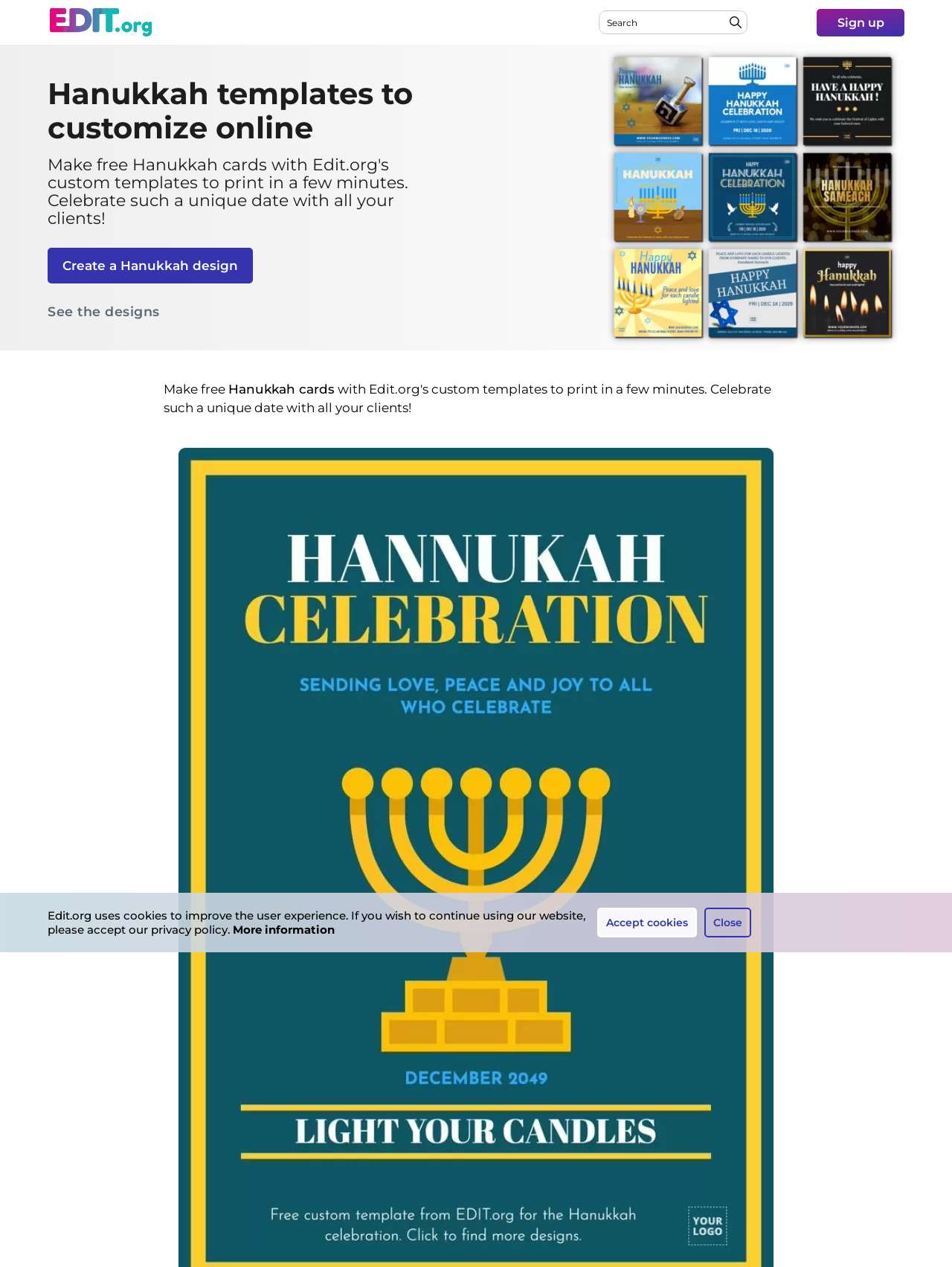Using the description "Create a Hanukkah design", locate and provide the bounding box of the UI element.

[0.05, 0.196, 0.266, 0.224]